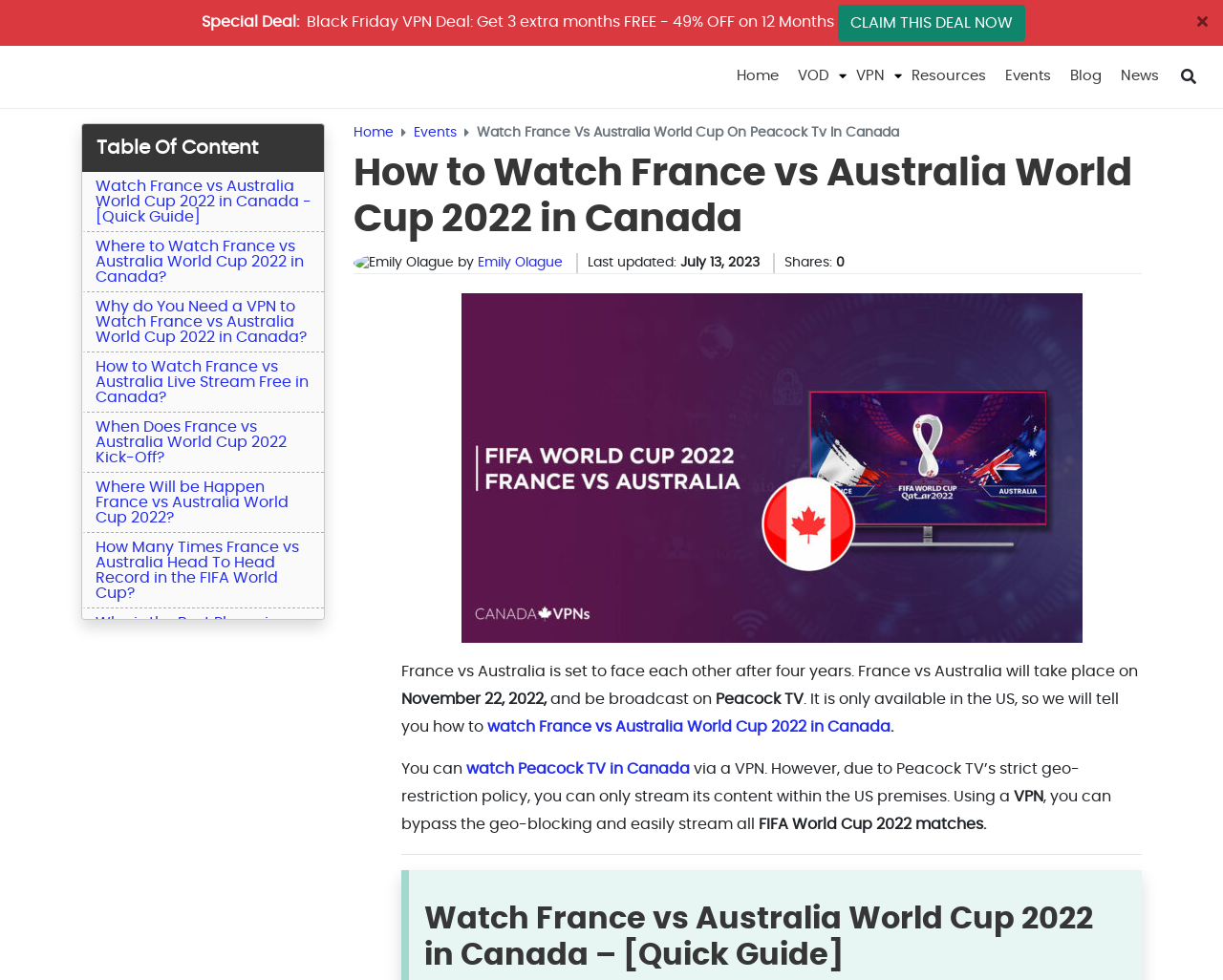Respond to the following question with a brief word or phrase:
Why is a VPN needed to watch France vs Australia World Cup 2022 in Canada?

Due to geo-restriction policy